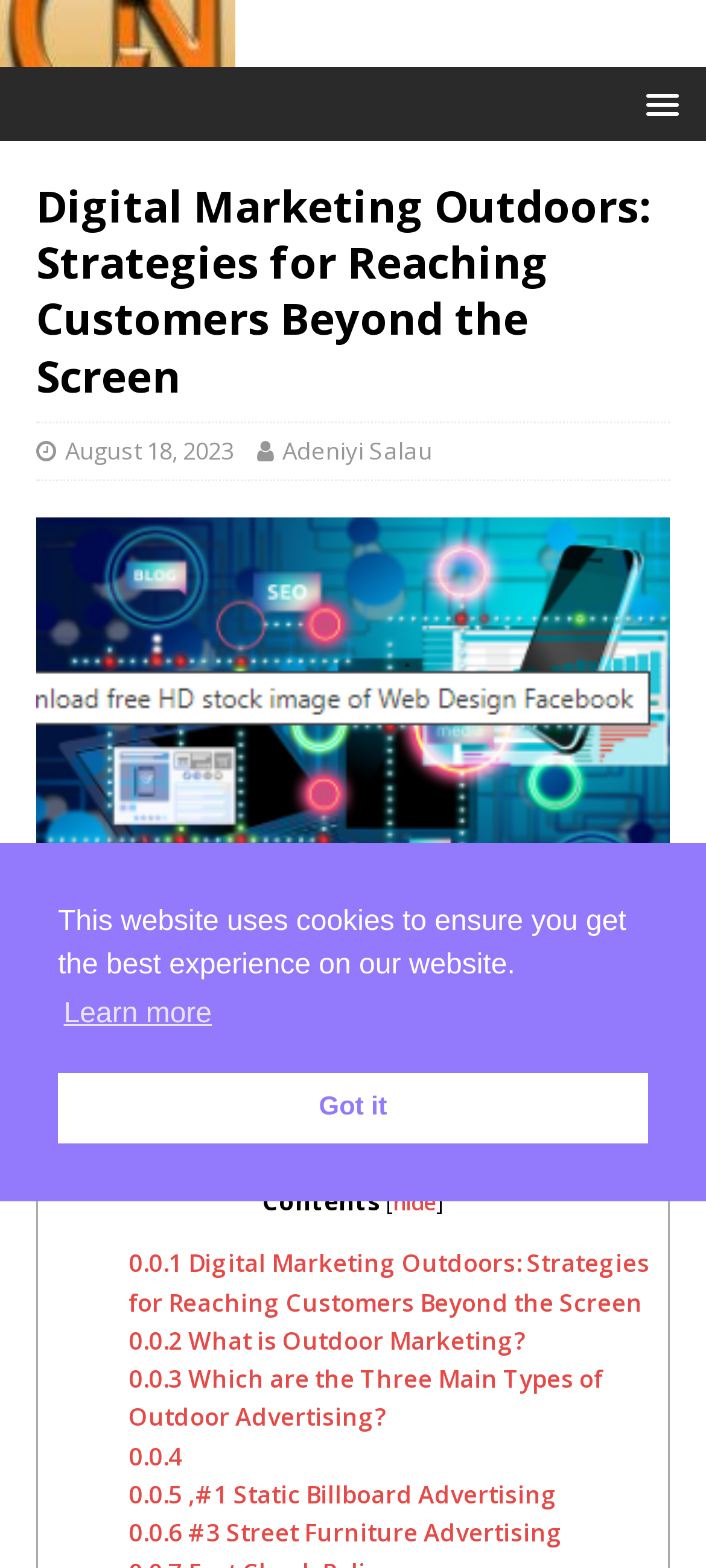Refer to the image and offer a detailed explanation in response to the question: Who is the author of the article?

I found the author of the article by looking at the link element with the text 'Adeniyi Salau' which is located below the main heading.